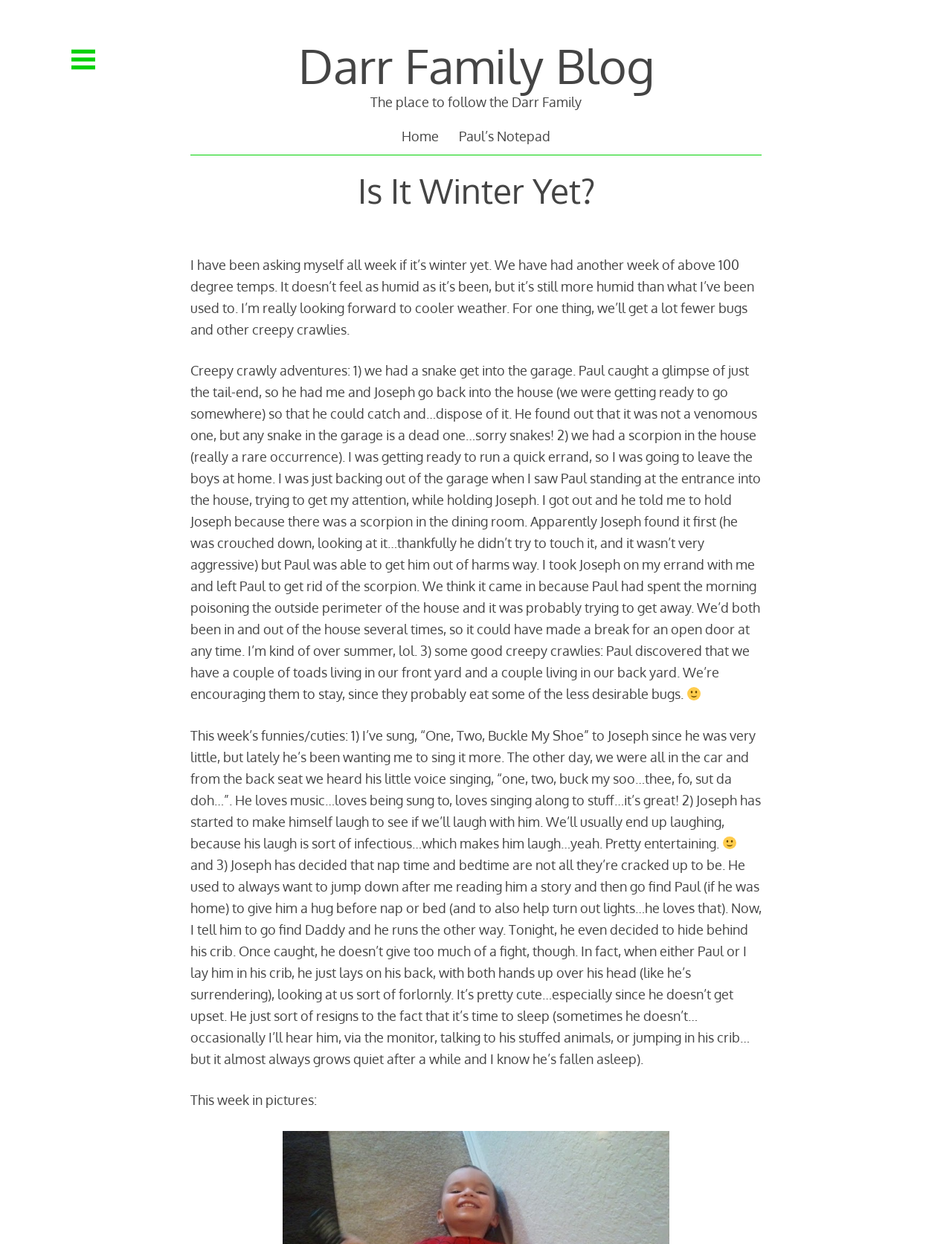Using the provided description Paul’s Notepad, find the bounding box coordinates for the UI element. Provide the coordinates in (top-left x, top-left y, bottom-right x, bottom-right y) format, ensuring all values are between 0 and 1.

[0.482, 0.101, 0.578, 0.117]